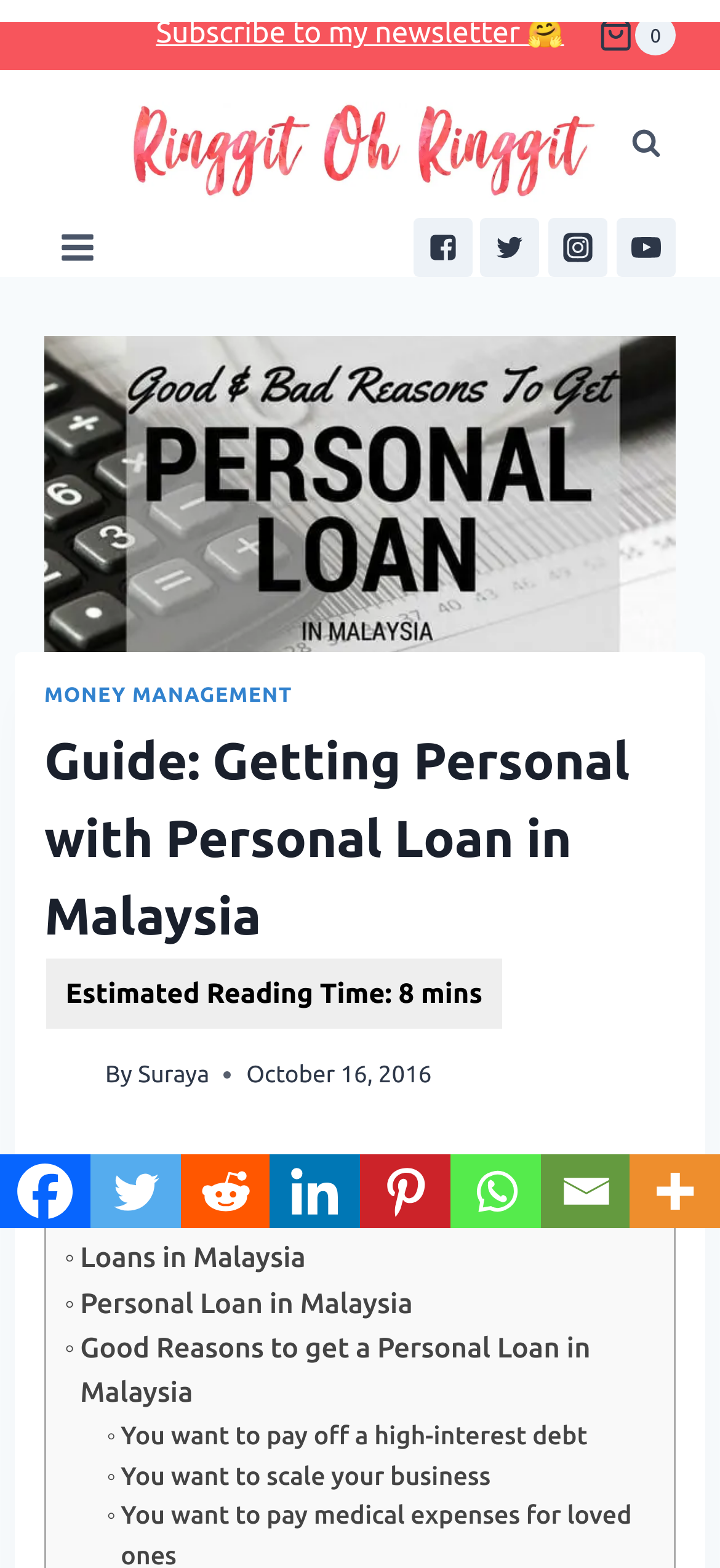Identify the bounding box coordinates for the element you need to click to achieve the following task: "Open the menu". Provide the bounding box coordinates as four float numbers between 0 and 1, in the form [left, top, right, bottom].

[0.062, 0.139, 0.156, 0.176]